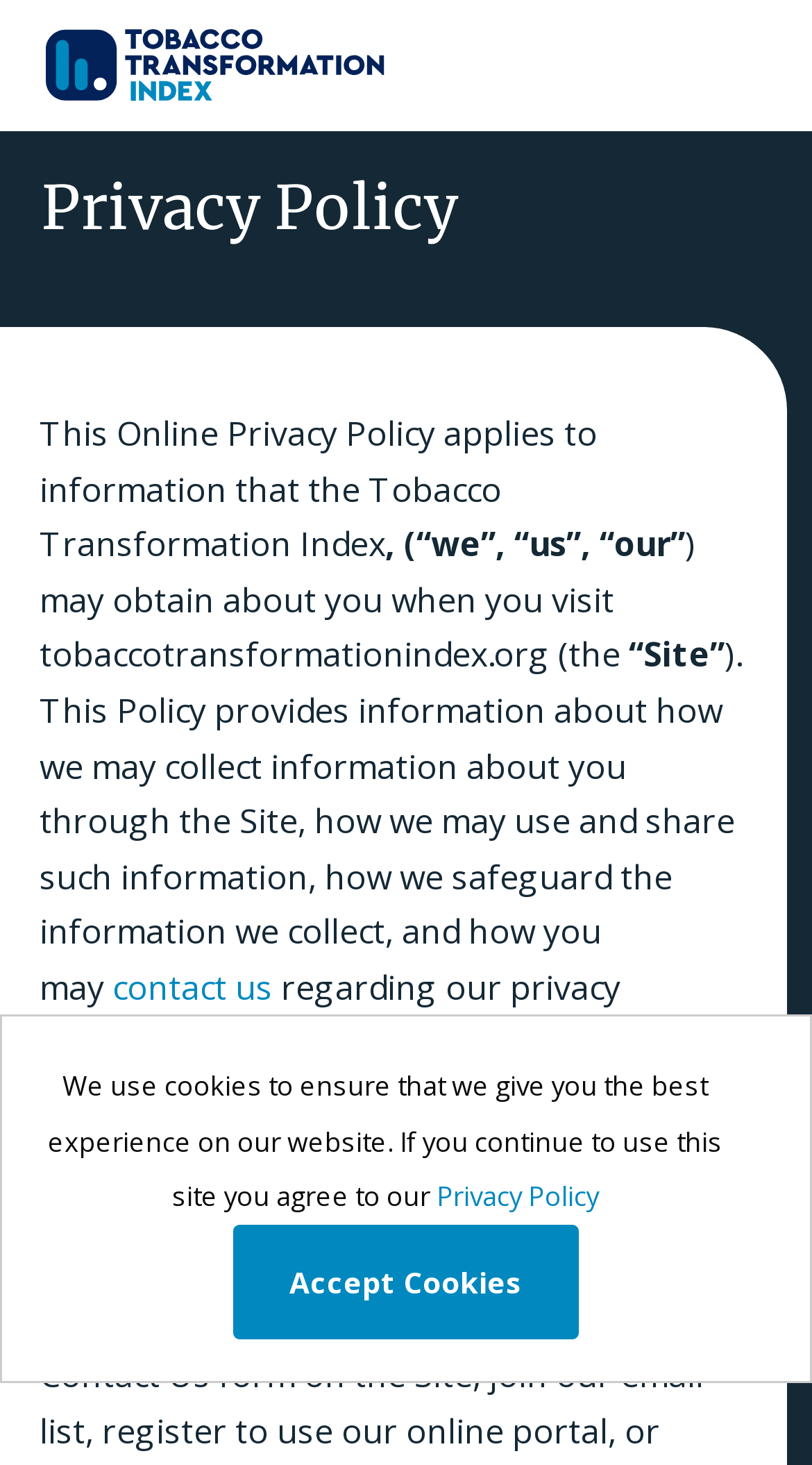What is the main topic of the section following the introduction?
Look at the screenshot and respond with one word or a short phrase.

Information We Collect About You